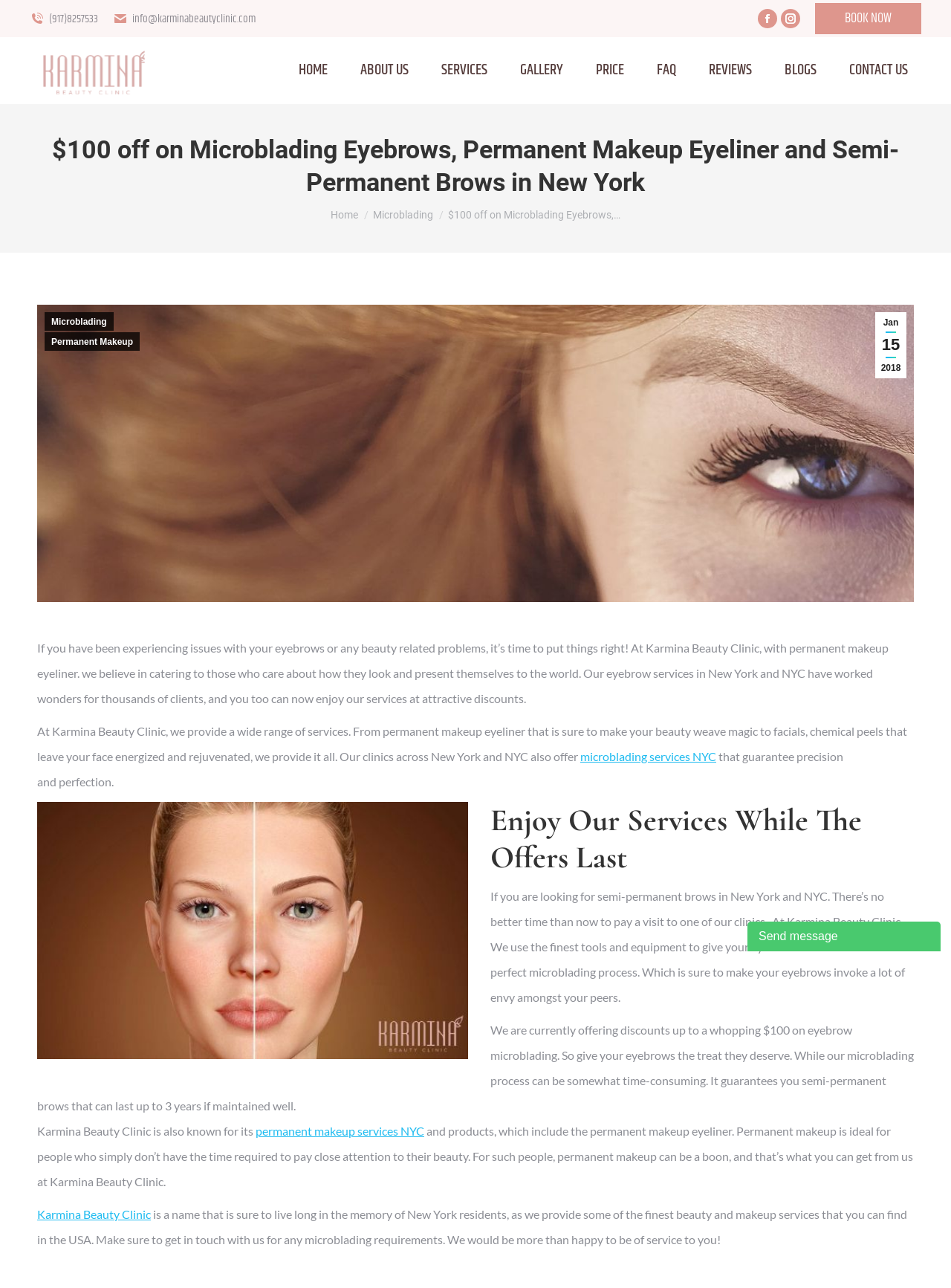Indicate the bounding box coordinates of the element that must be clicked to execute the instruction: "Click on the 'European Tour' link". The coordinates should be given as four float numbers between 0 and 1, i.e., [left, top, right, bottom].

None